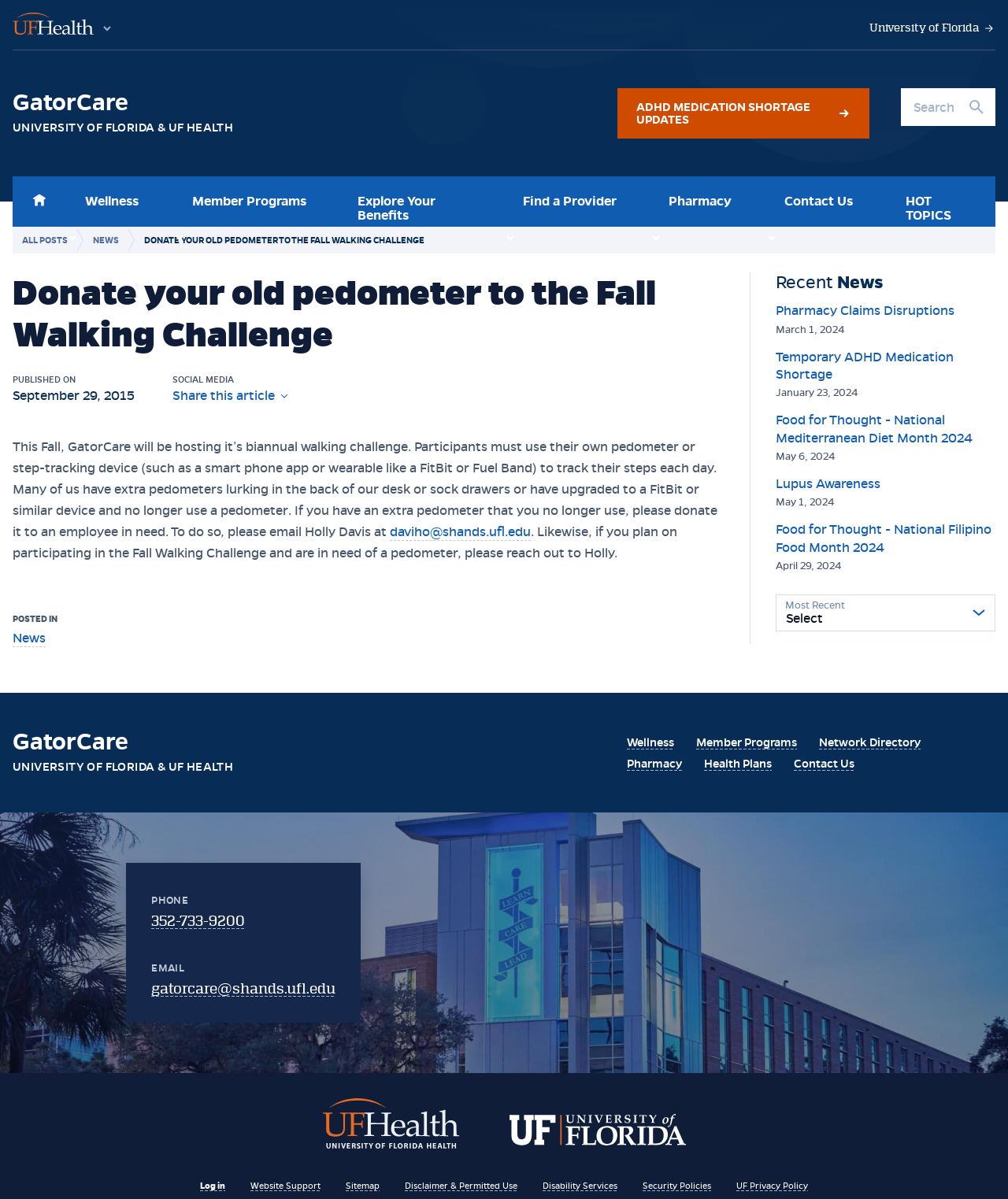Please find the bounding box coordinates of the element that must be clicked to perform the given instruction: "Read about updates". The coordinates should be four float numbers from 0 to 1, i.e., [left, top, right, bottom].

None